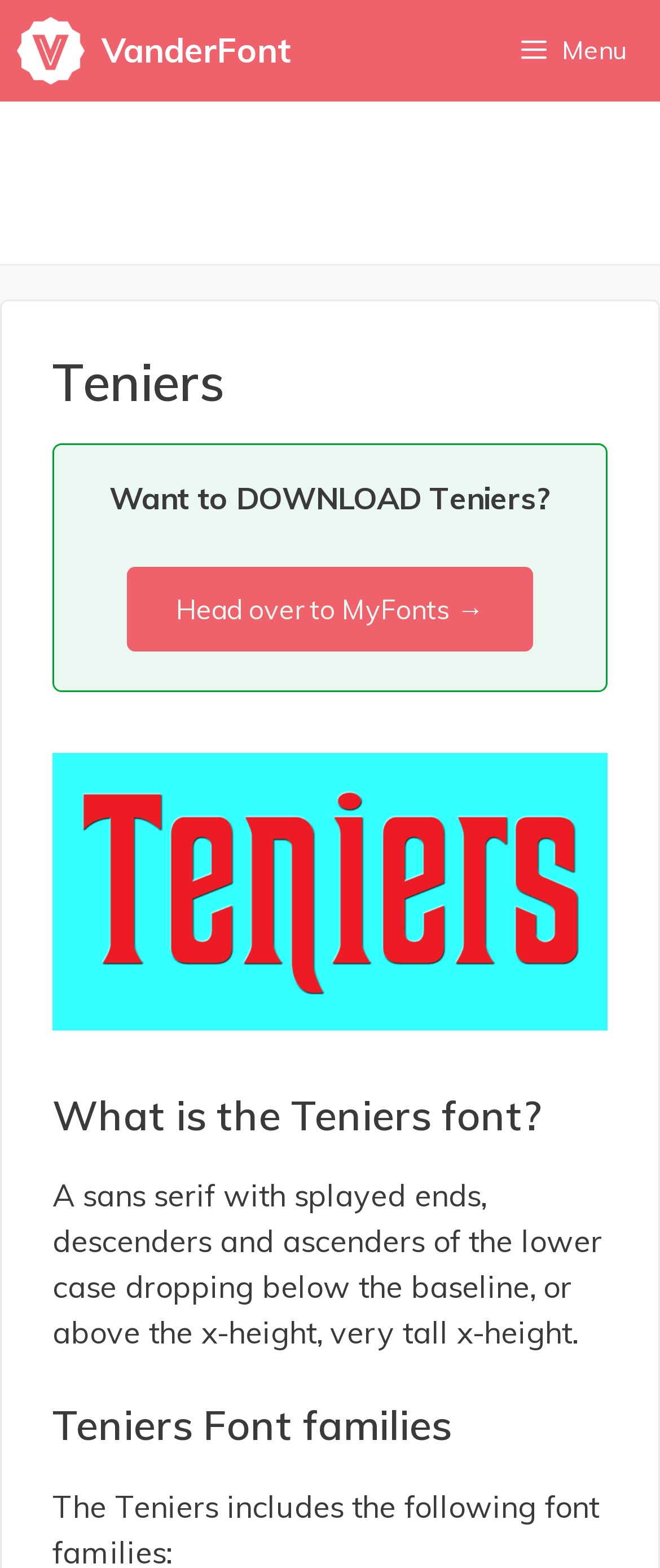Respond with a single word or phrase to the following question:
What is the shape of the ends of the Teniers font?

splayed